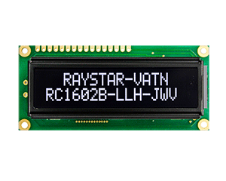Explain the image with as much detail as possible.

The image showcases a 16x2 VATN LCD Alphanumeric Display, specifically the model RC1602B, produced by Raystar. This display features a black background with white characters, providing clear visibility and readability. It has a module dimension of 80.0 × 36.0 mm, making it suitable for various applications where space is limited. The viewing area measures 66.0 × 16.0 mm, while the active area is 56.2 × 11.5 mm. The interface options for this display include 6800 parallel, SPI, and I2C, with RW1063 as the integrated circuit (IC), ensuring flexibility in connectivity with different electronic systems. The image elegantly highlights the sleek design and functional aspects of the display, making it an ideal choice for projects requiring dependable visual output.